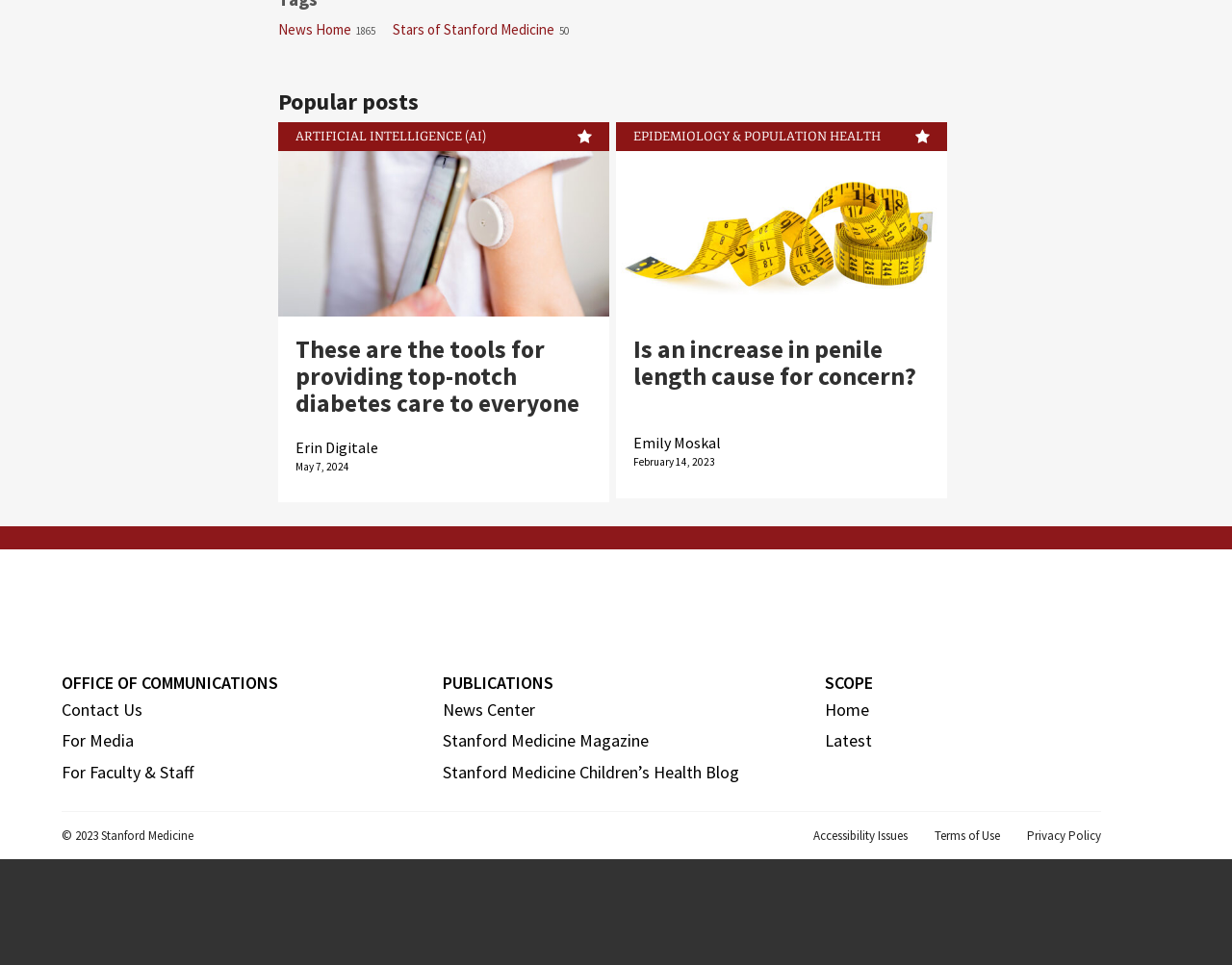Please locate the bounding box coordinates of the element that should be clicked to achieve the given instruction: "Contact Us".

[0.05, 0.724, 0.116, 0.747]